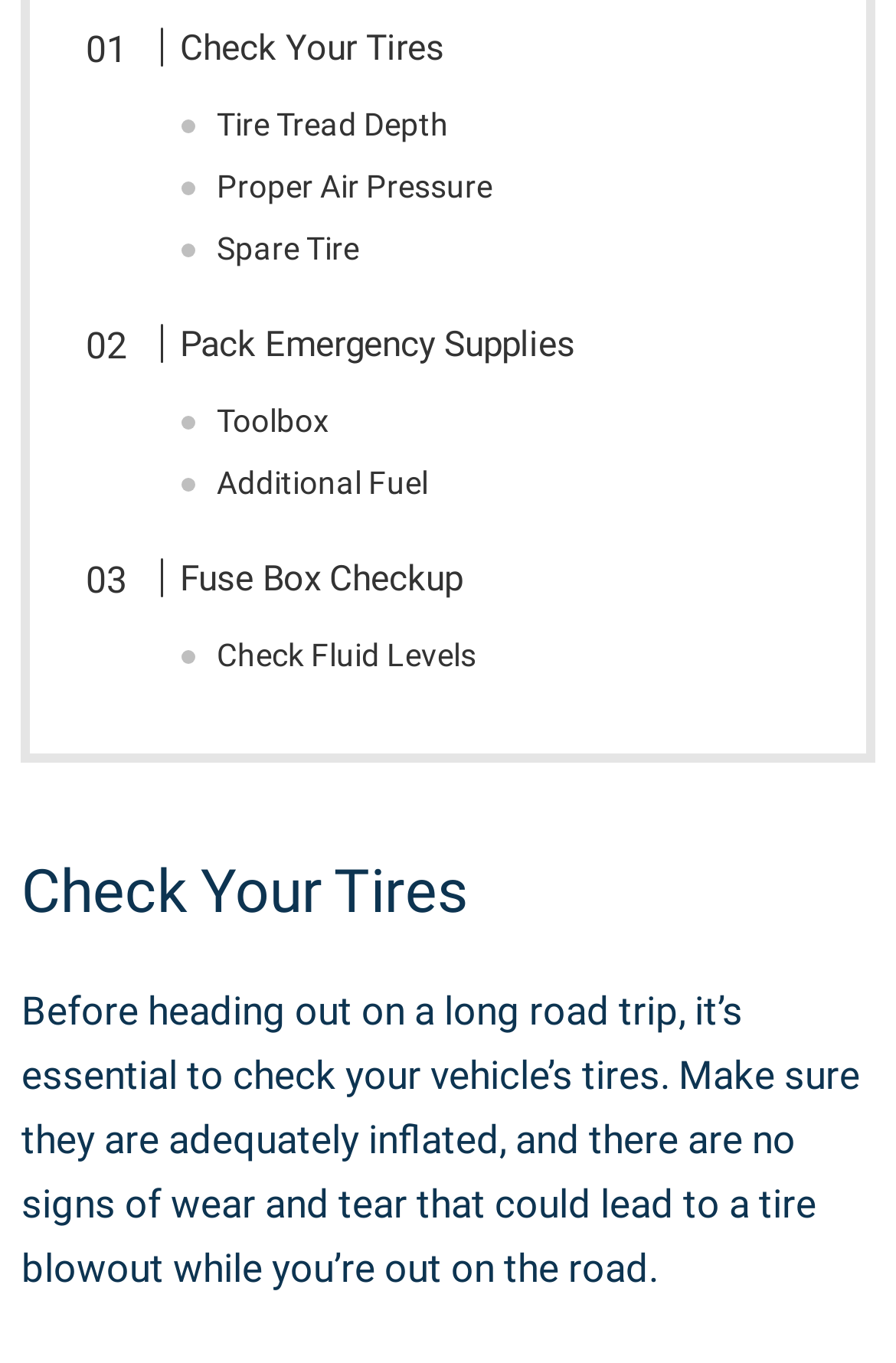Provide a one-word or one-phrase answer to the question:
What is the importance of checking tires before a road trip?

To prevent tire blowout